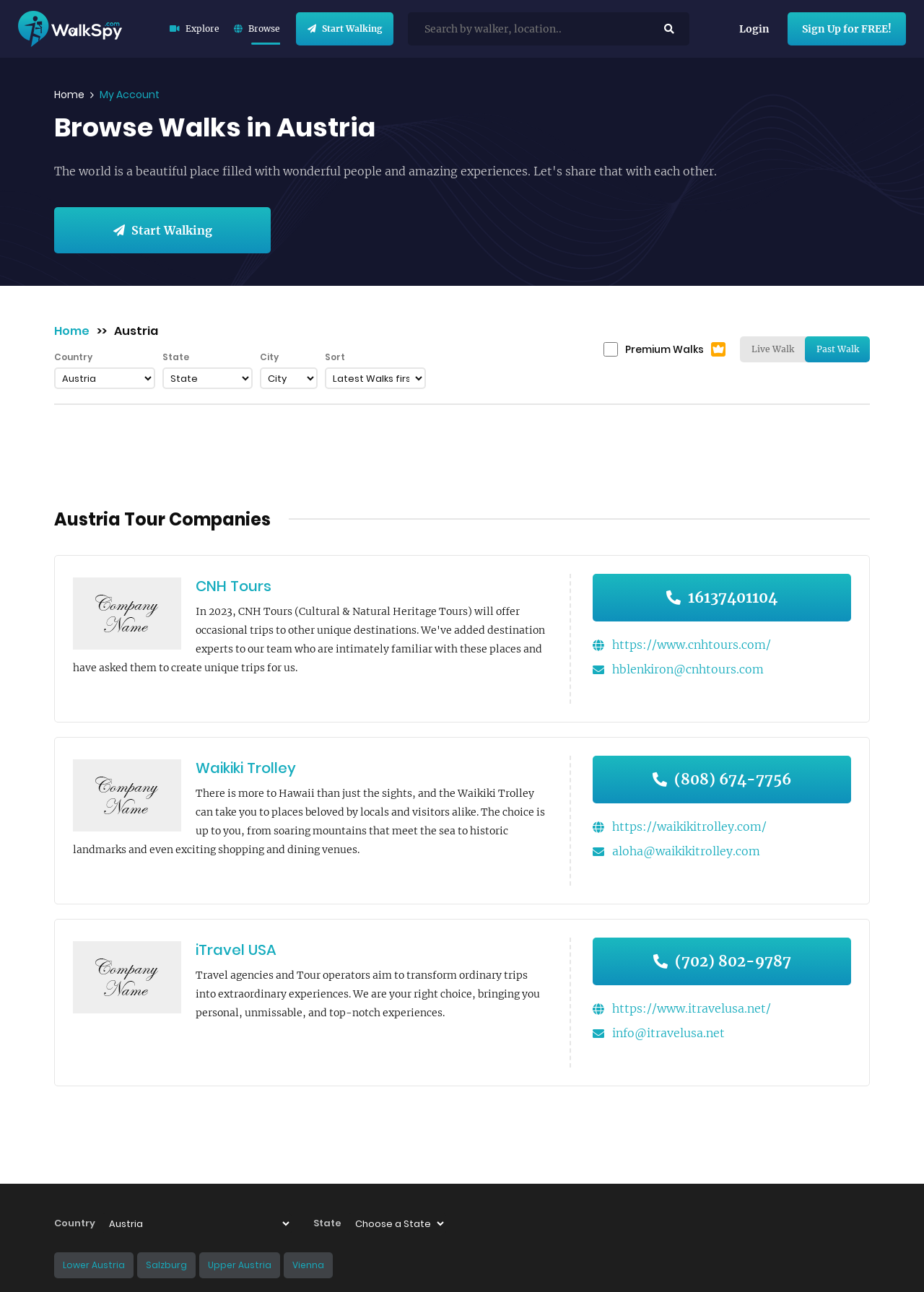Find the bounding box coordinates of the element's region that should be clicked in order to follow the given instruction: "Click on the 'Live Walk' link". The coordinates should consist of four float numbers between 0 and 1, i.e., [left, top, right, bottom].

[0.801, 0.26, 0.871, 0.28]